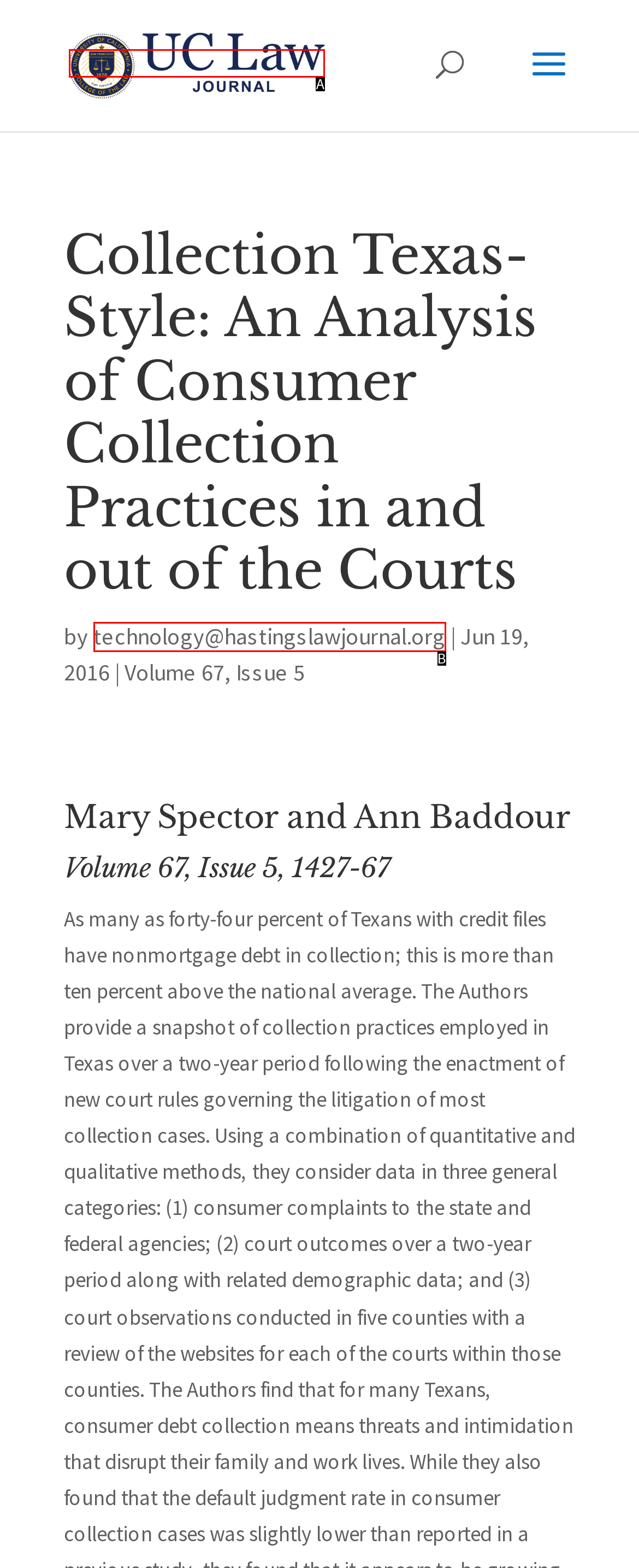Determine the option that best fits the description: alt="UC Law Journal"
Reply with the letter of the correct option directly.

A